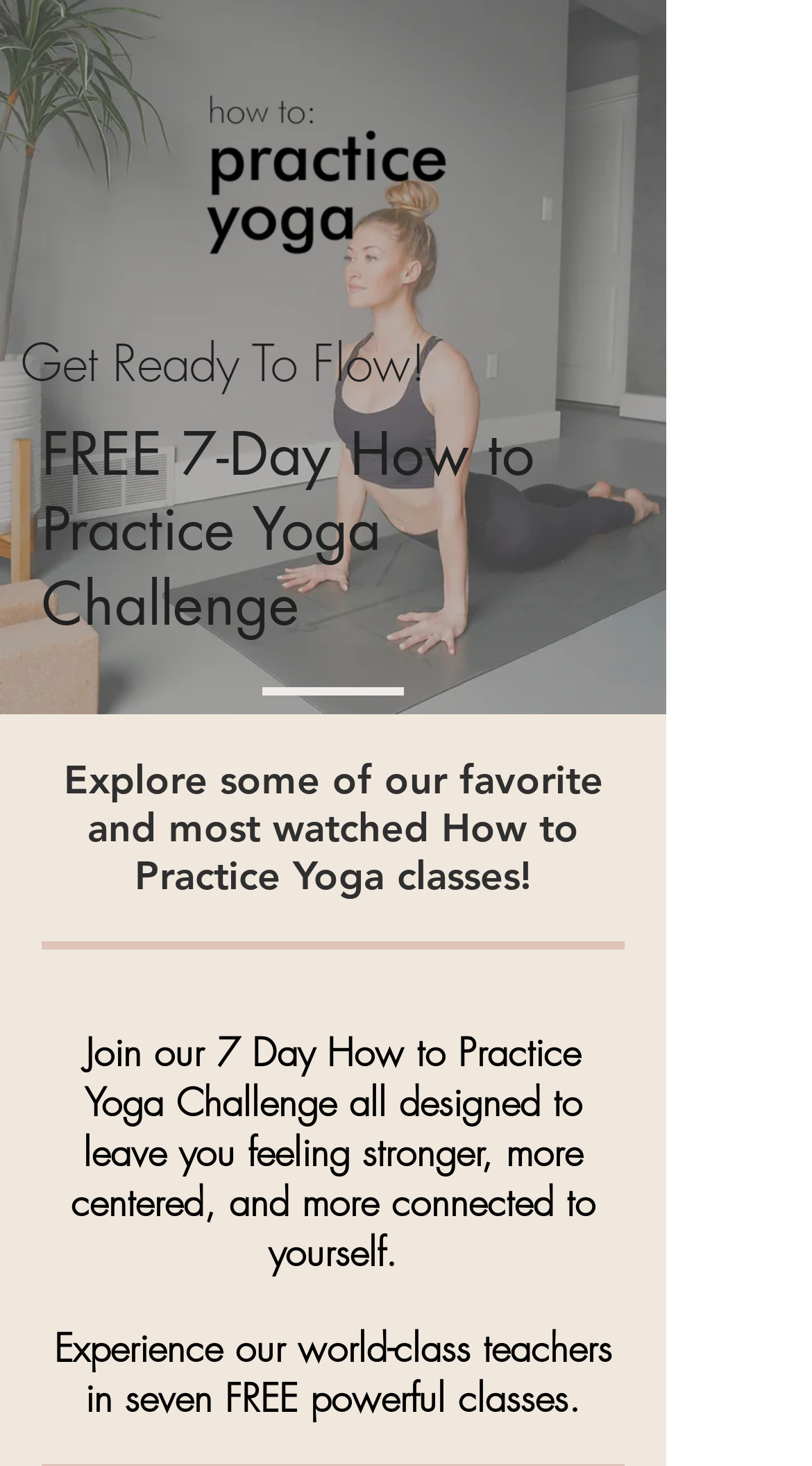Using the information from the screenshot, answer the following question thoroughly:
What is the theme of the challenge?

Based on the webpage content, it is clear that the challenge is related to yoga practice. The headings and static text mention 'How to Practice Yoga' and 'Yoga classes', indicating that the theme of the challenge is yoga.